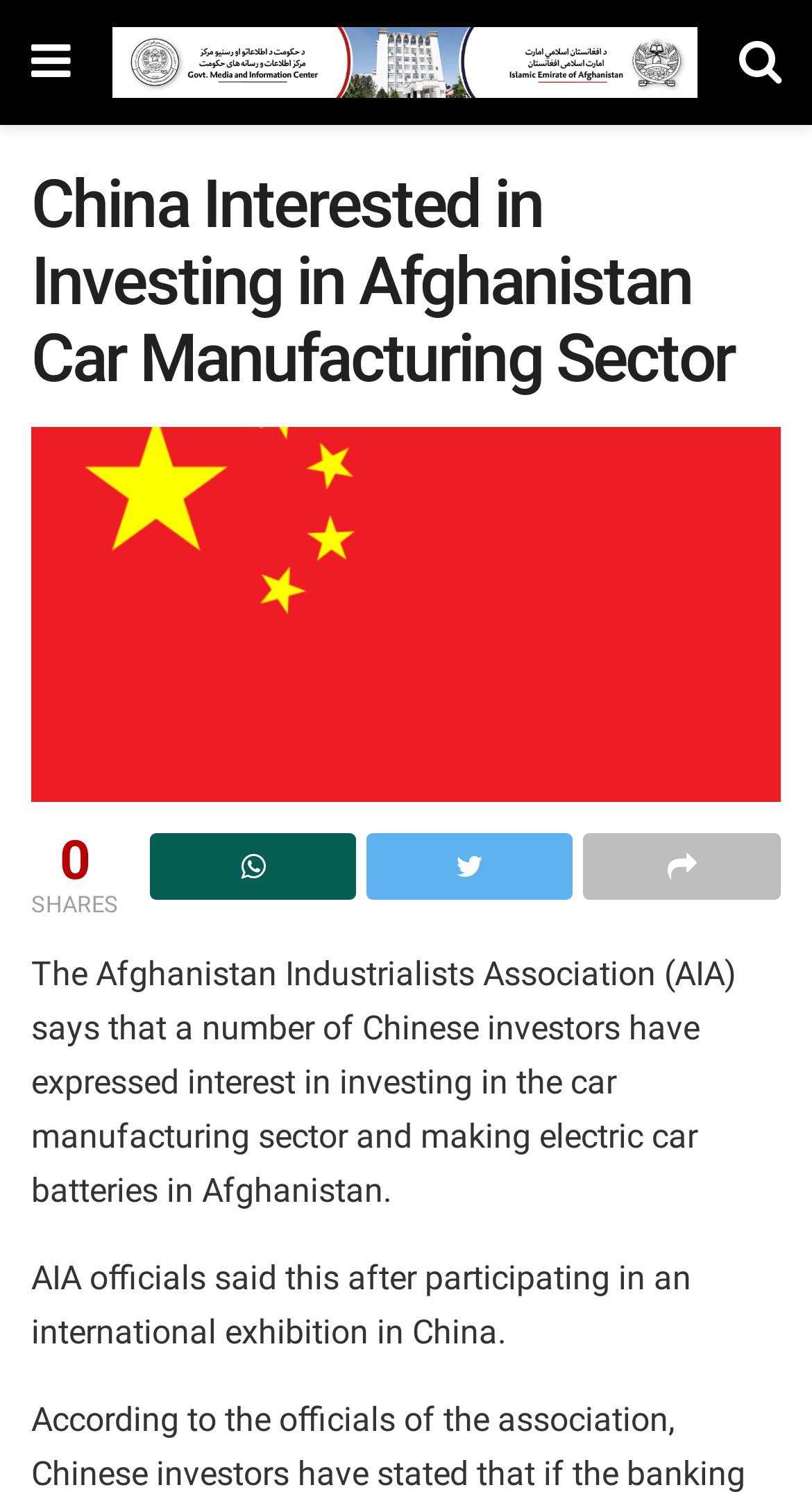Answer the question using only one word or a concise phrase: How many social media sharing options are available?

3